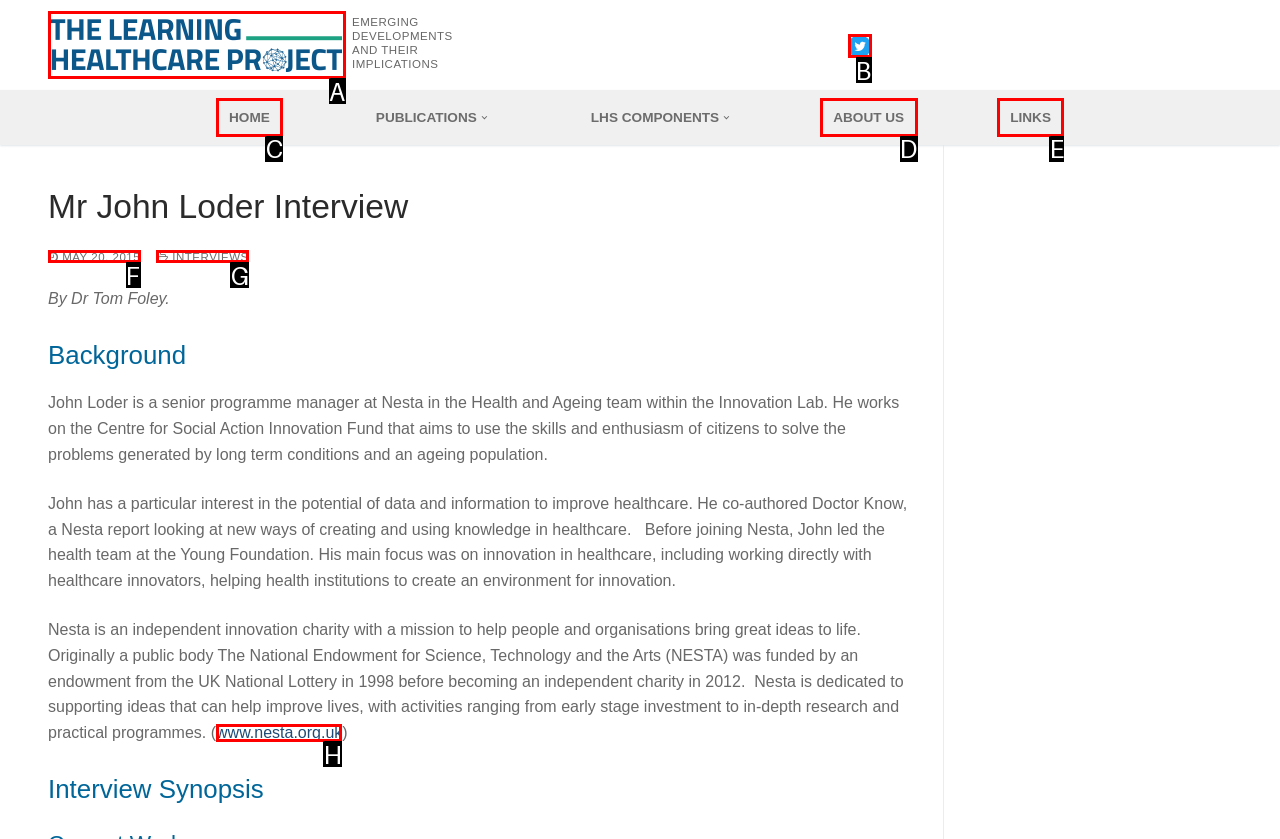Choose the HTML element you need to click to achieve the following task: Visit Nesta's website
Respond with the letter of the selected option from the given choices directly.

H